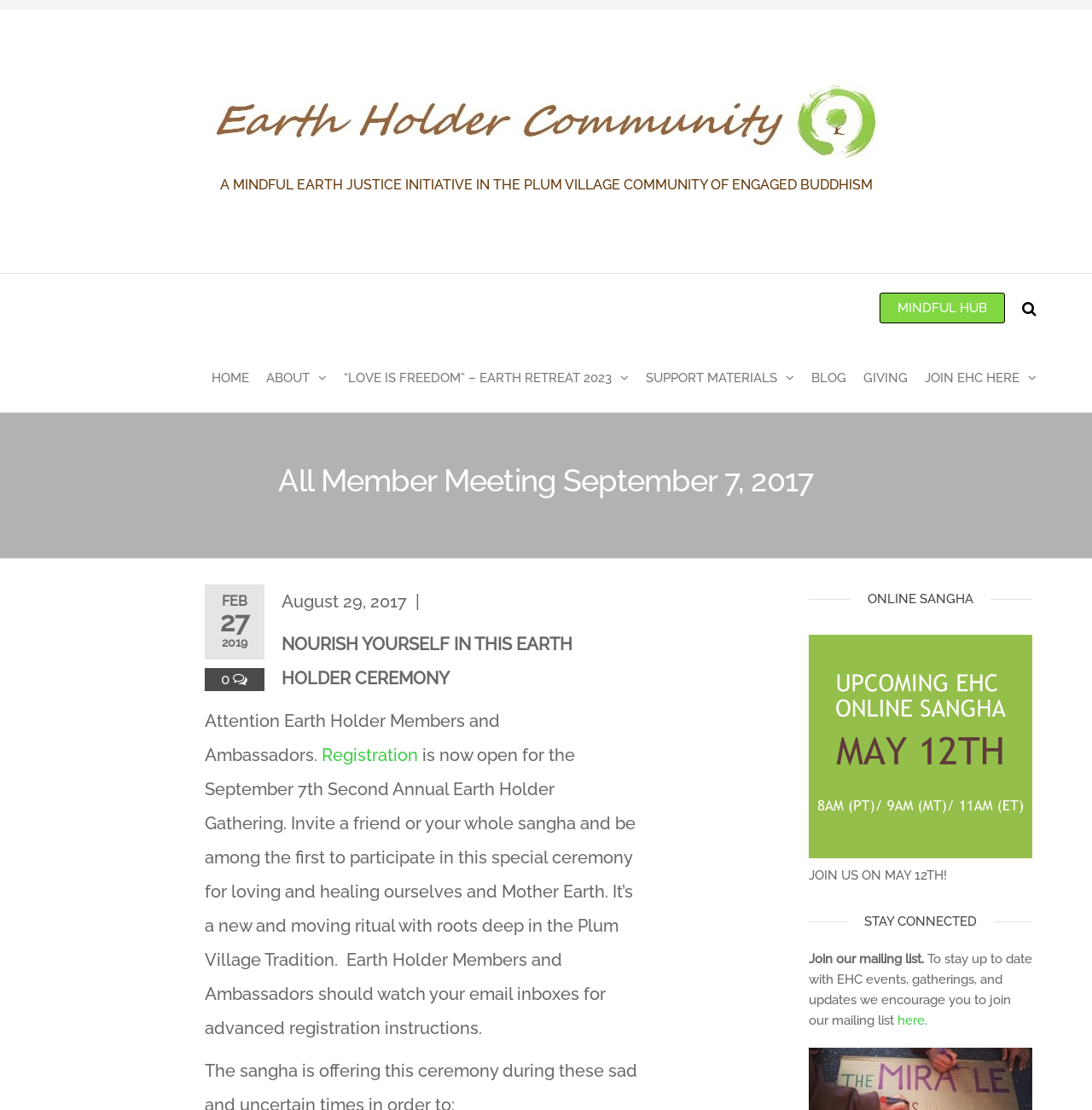Identify the bounding box for the UI element described as: "About". Ensure the coordinates are four float numbers between 0 and 1, formatted as [left, top, right, bottom].

[0.236, 0.31, 0.307, 0.371]